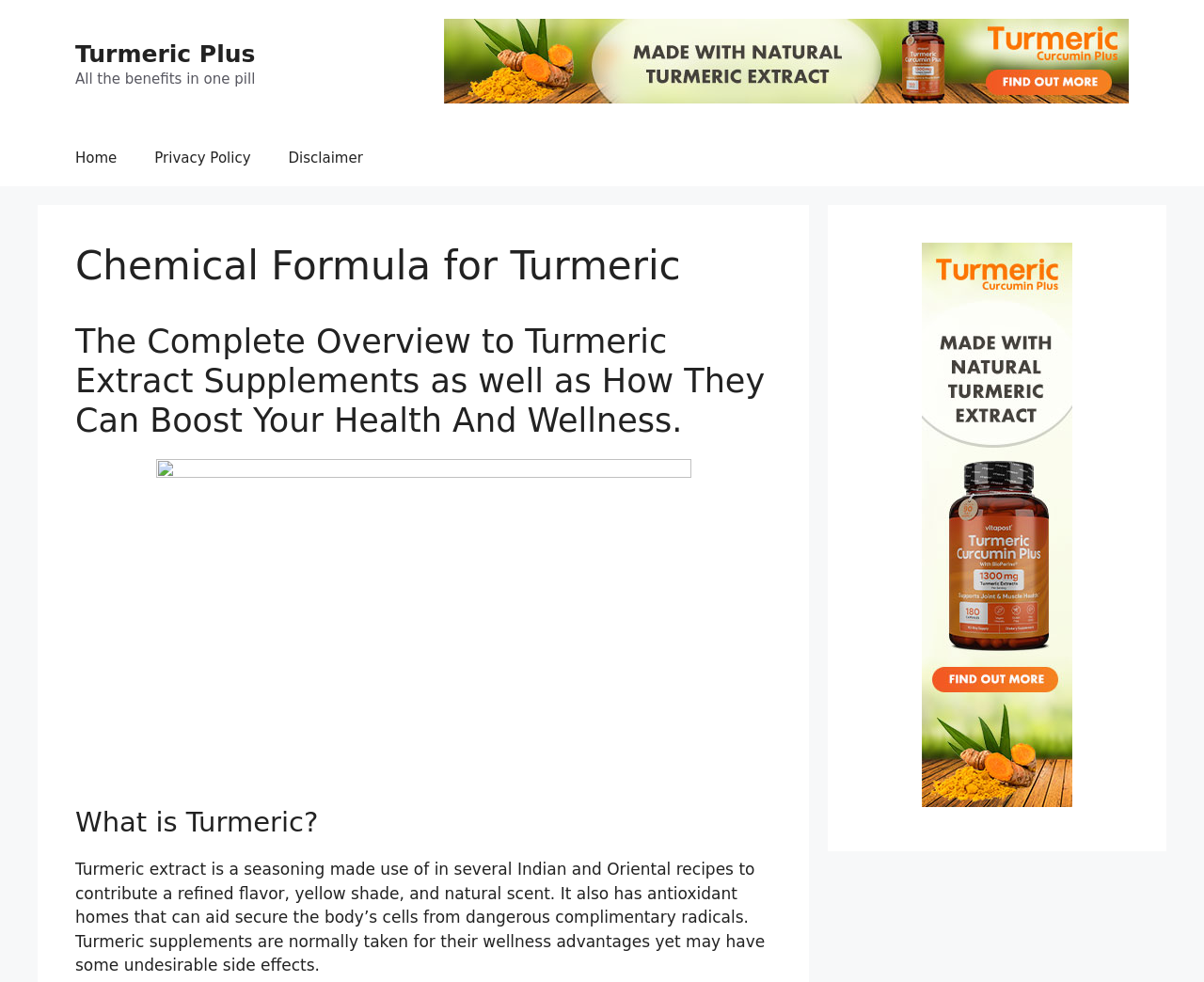Identify the bounding box of the UI component described as: "Privacy Policy".

[0.113, 0.132, 0.224, 0.189]